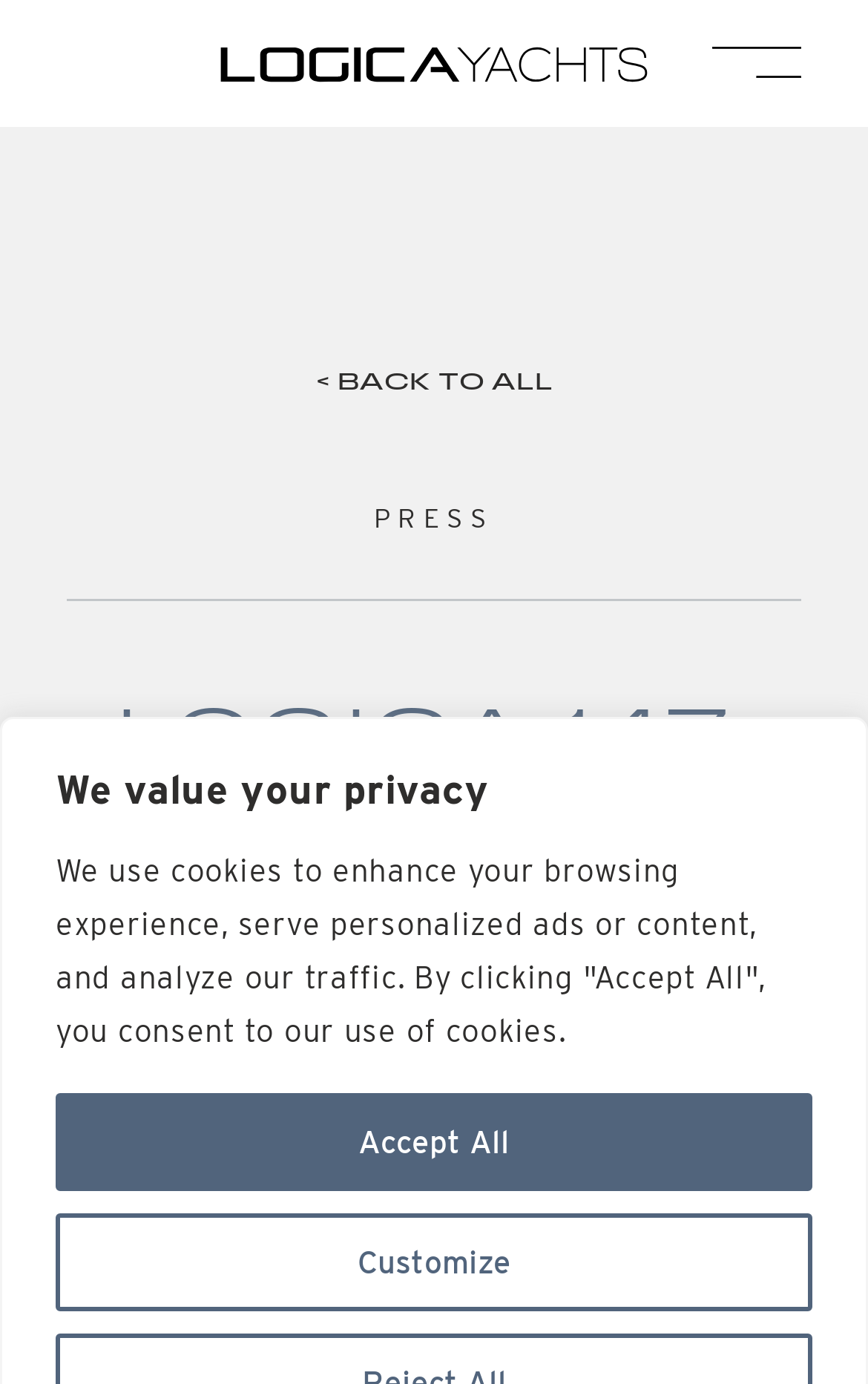Provide a thorough summary of the webpage.

The webpage is about the Logica 147-01, a 44.8-metre yacht produced by Logica Yachts in Viareggio in May 2014. At the top of the page, there is a heading that reads "We value your privacy" and two buttons, "Customize" and "Accept All", positioned side by side, slightly below the heading. 

On the left side of the page, there are two links, "logica-yacht-black" and "menu-icon-logica-yachts", placed near the top. On the right side, there is a link "< BACK TO ALL" positioned slightly below the top. 

In the middle of the page, there is a section with a heading "PRESS".